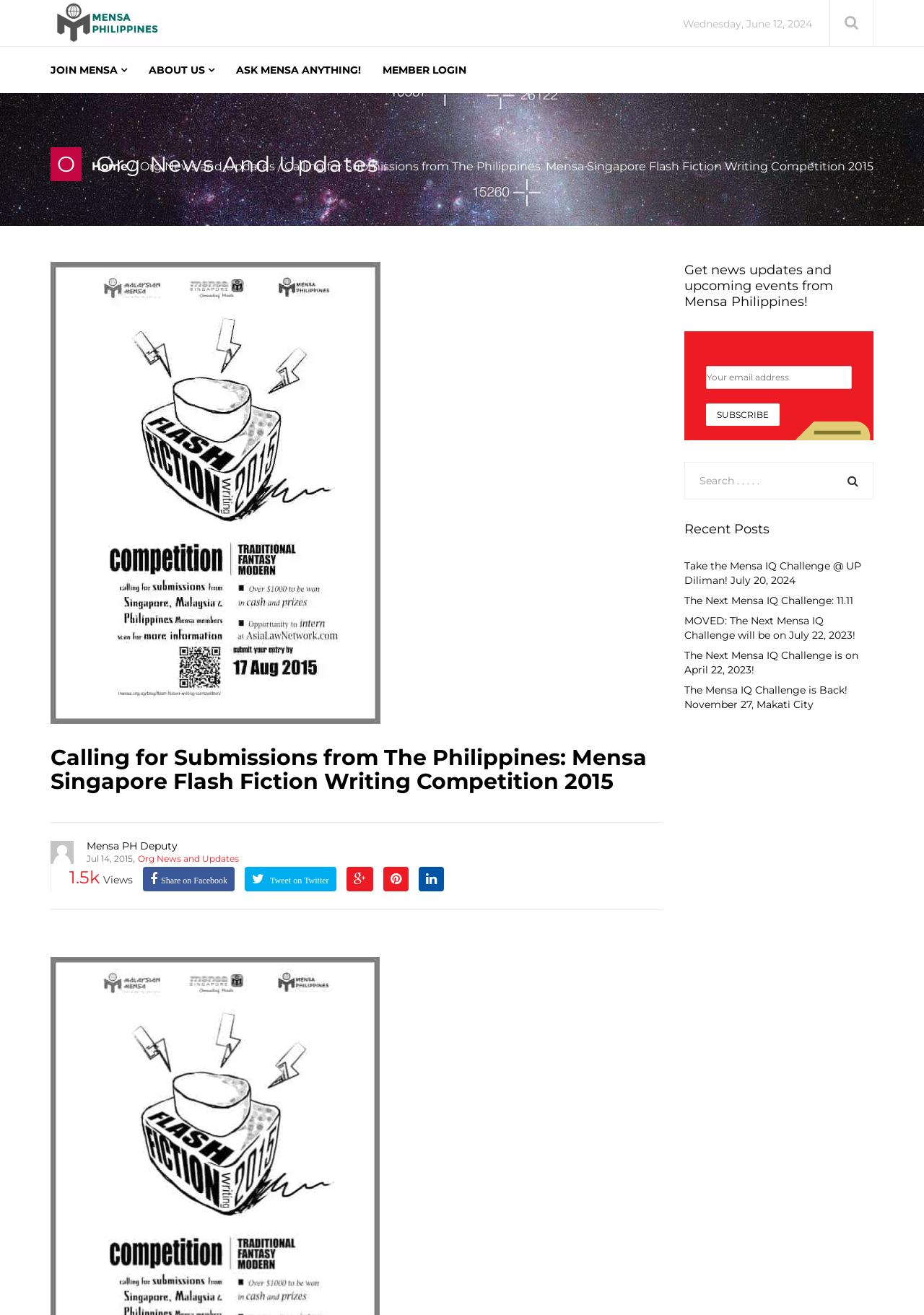How many views does the post have?
Provide an in-depth answer to the question, covering all aspects.

The number of views is indicated by the text '1.5k' located below the post title, next to the 'Views' label.